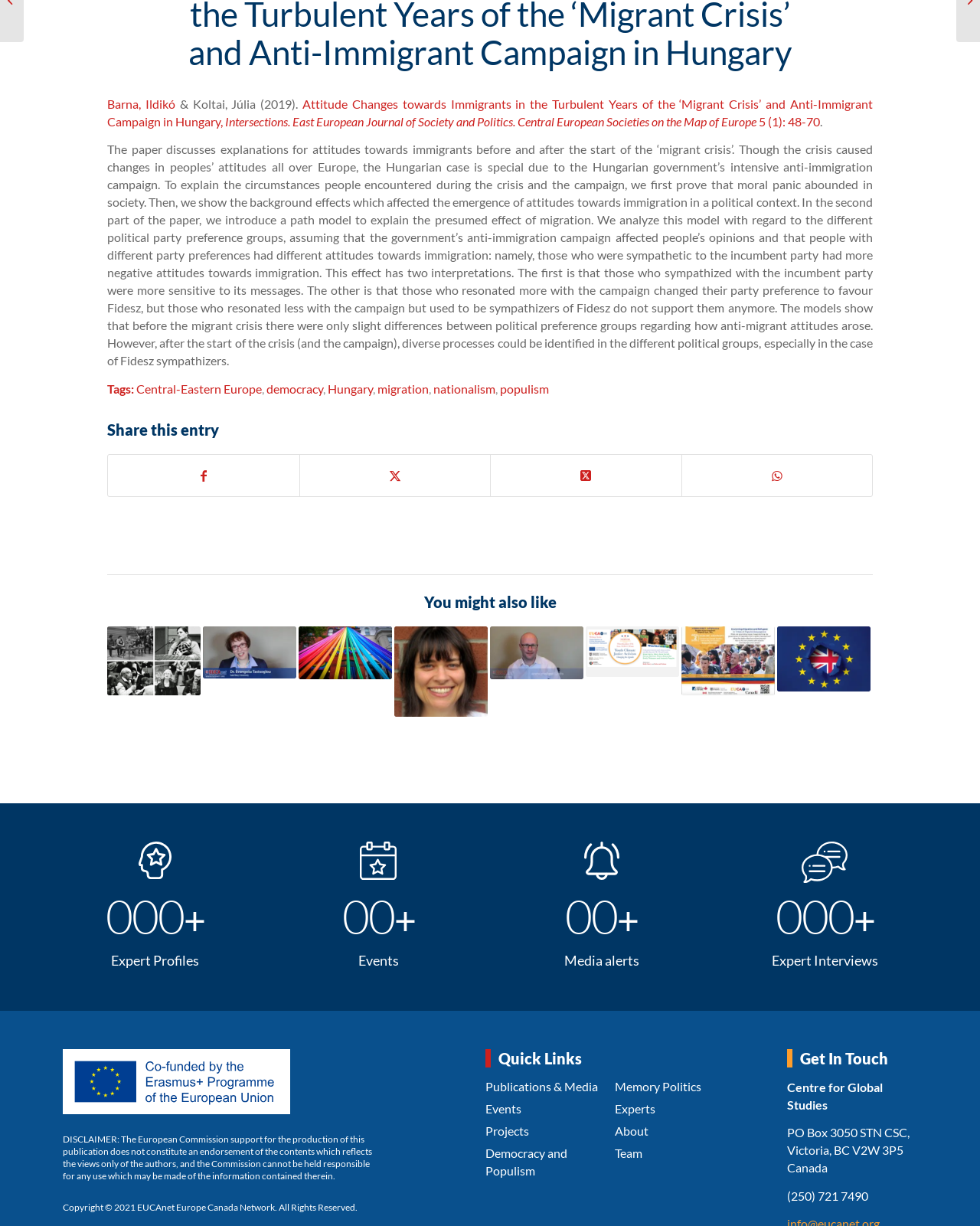Extract the bounding box coordinates of the UI element described by: "title="Webinar: Youth Climate Justice Activism"". The coordinates should include four float numbers ranging from 0 to 1, e.g., [left, top, right, bottom].

[0.598, 0.511, 0.693, 0.552]